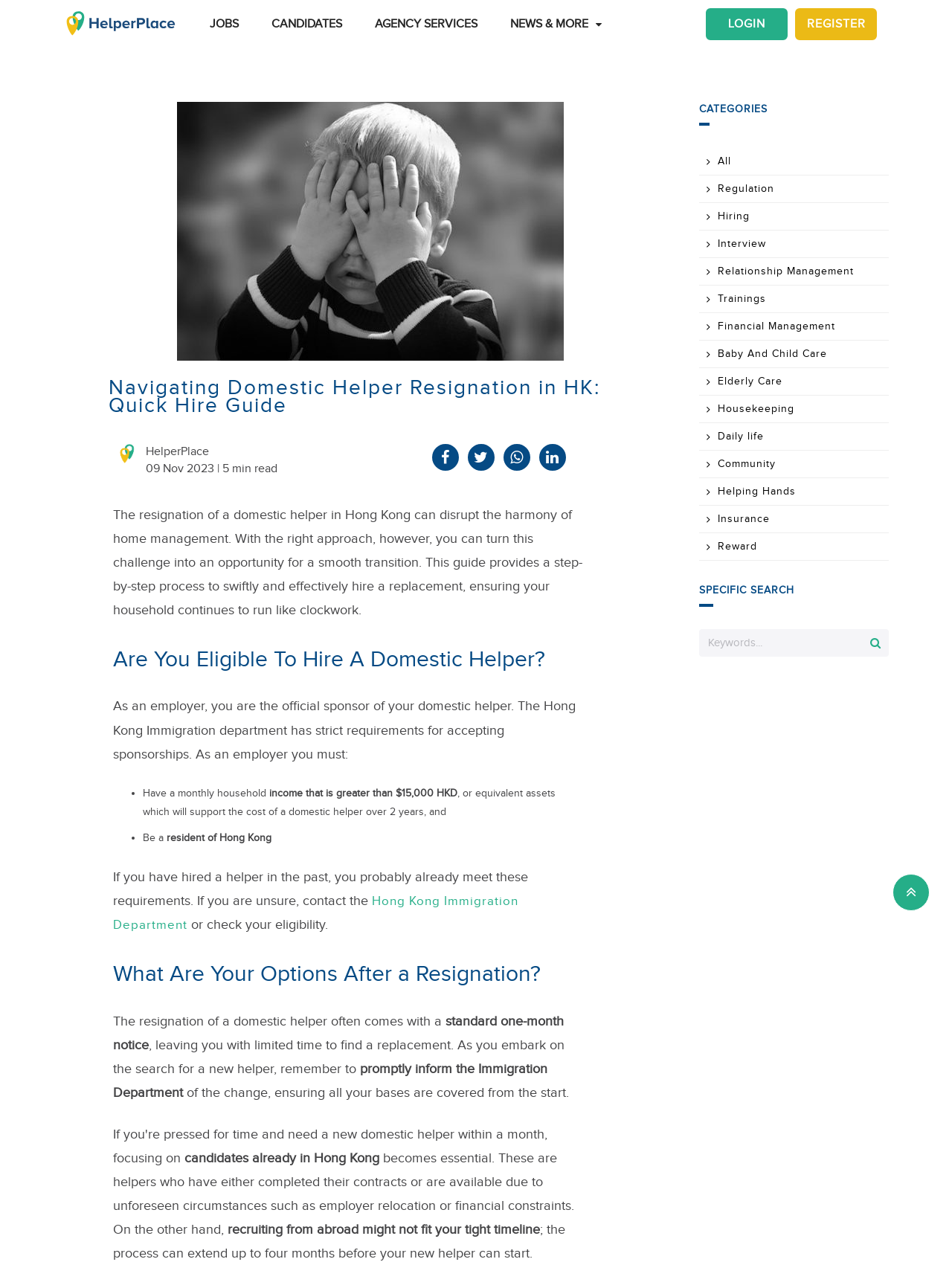Offer a detailed explanation of the webpage layout and contents.

This webpage is a guide for individuals in Hong Kong who are dealing with the resignation of their domestic helper. The page is divided into sections, with a prominent header at the top that reads "Navigating Domestic Helper Resignation in HK: Quick Hire Guide." Below the header, there is a logo and a navigation menu with links to various sections of the website, including "JOBS," "CANDIDATES," "AGENCY SERVICES," and "NEWS & MORE."

To the right of the navigation menu, there are links to "REGISTER" and "LOGIN." Below the navigation menu, there is a large image that takes up most of the width of the page. Above the image, there is a heading that reads "Navigating Domestic Helper Resignation in HK: Quick Hire Guide" and a subheading that indicates the article was published on November 9, 2023, and takes 5 minutes to read.

The main content of the page is divided into sections, each with its own heading. The first section explains the challenges of dealing with a domestic helper's resignation and the importance of finding a replacement quickly. The second section, "Are You Eligible To Hire A Domestic Helper?", outlines the requirements for hiring a domestic helper in Hong Kong, including having a monthly household income of over $15,000 HKD and being a resident of Hong Kong.

The third section, "What Are Your Options After a Resignation?", discusses the options available to individuals who have had their domestic helper resign, including finding a new helper who is already in Hong Kong or recruiting from abroad. The section also emphasizes the importance of promptly informing the Immigration Department of the change.

To the right of the main content, there is a sidebar with a list of categories, including "Regulation," "Hiring," "Interview," and "Relationship Management," among others. Each category has a link to a related page or section. Below the categories, there is a search box labeled "SPECIFIC SEARCH" where users can enter keywords to find specific information.

At the bottom of the page, there are social media links to share the article on Facebook, Twitter, WhatsApp, and LinkedIn. Overall, the webpage is a comprehensive guide for individuals in Hong Kong who are dealing with the resignation of their domestic helper, providing information on the requirements for hiring a new helper, the options available, and the importance of prompt action.